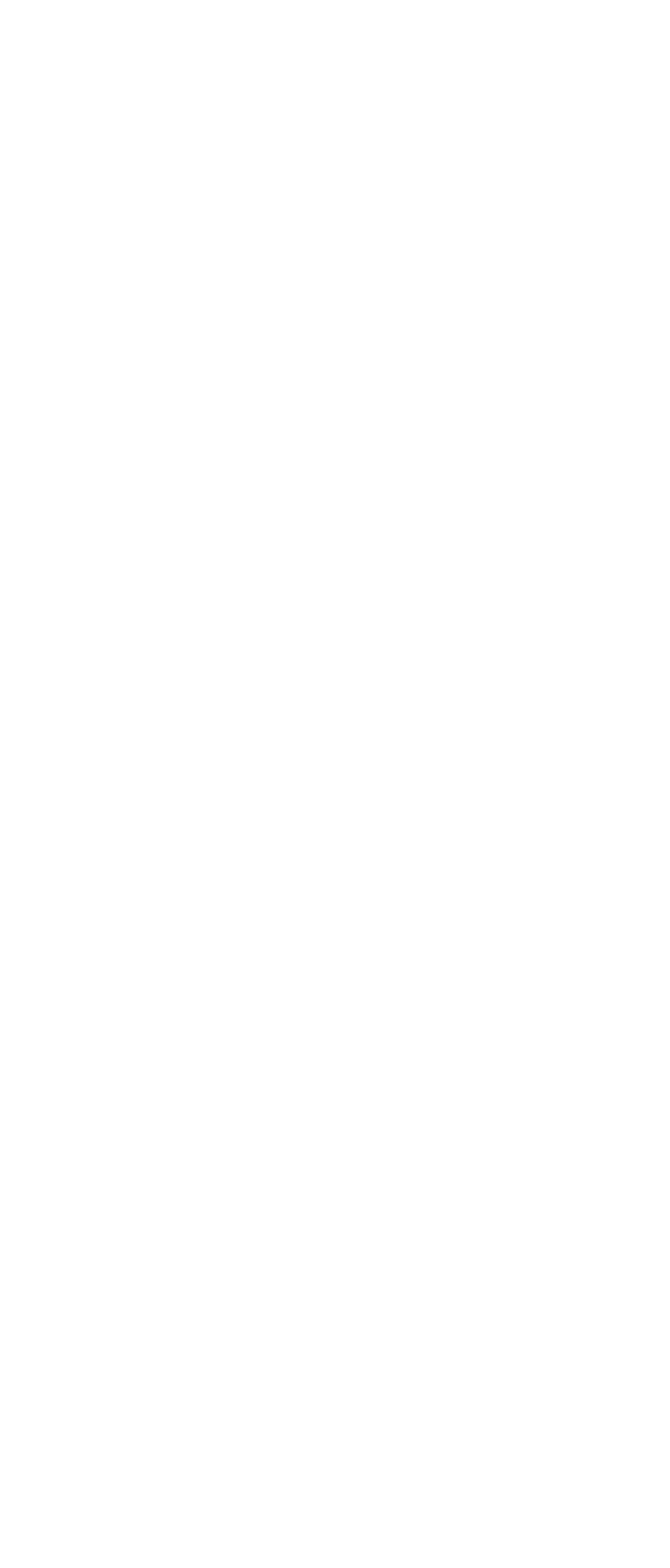Find the bounding box coordinates for the area that must be clicked to perform this action: "Visit 'Houston TX Essay Writer Service'".

[0.038, 0.438, 0.55, 0.477]